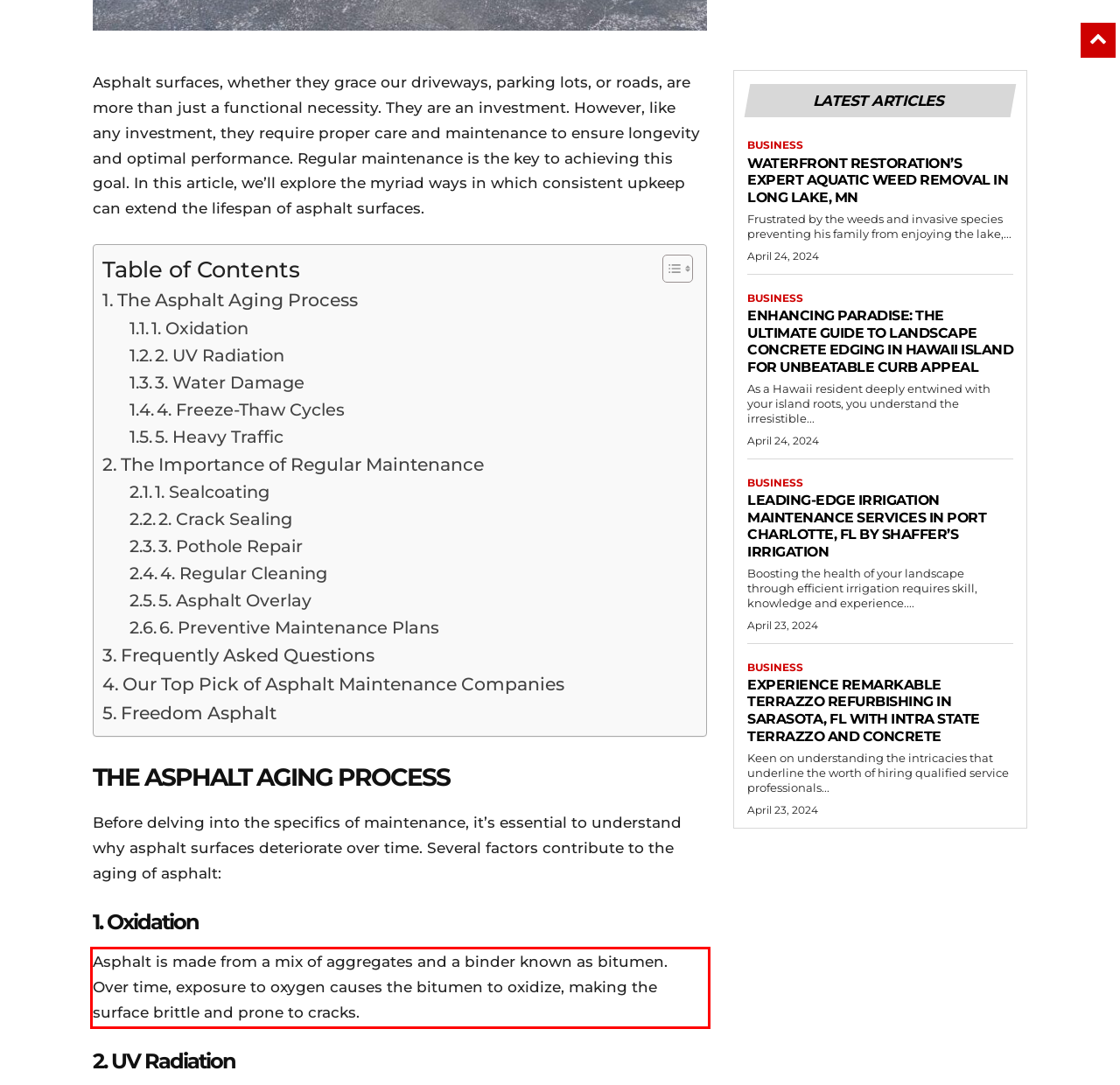Examine the webpage screenshot and use OCR to obtain the text inside the red bounding box.

Asphalt is made from a mix of aggregates and a binder known as bitumen. Over time, exposure to oxygen causes the bitumen to oxidize, making the surface brittle and prone to cracks.